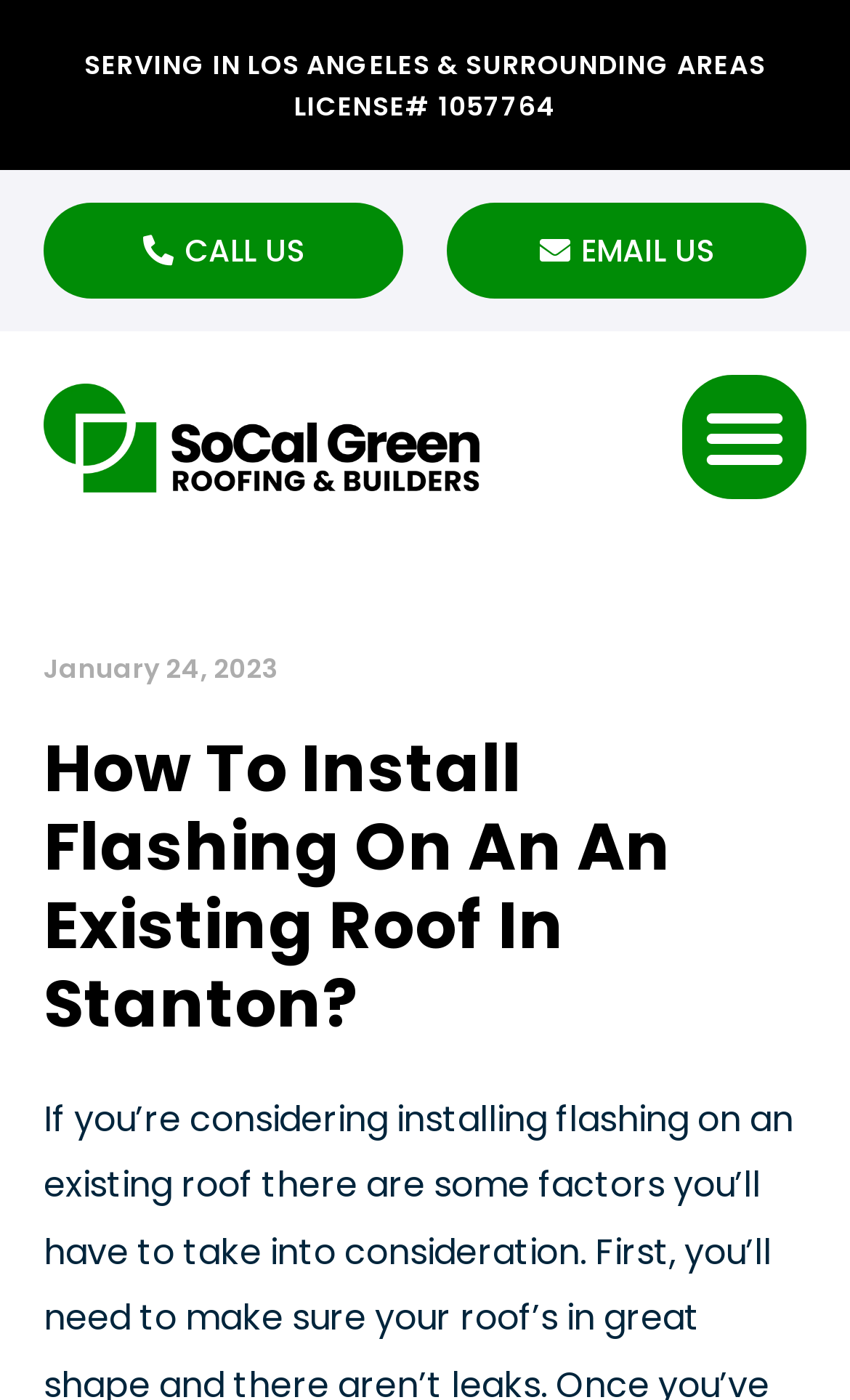Illustrate the webpage thoroughly, mentioning all important details.

The webpage appears to be a blog post or article about installing flashing on an existing roof in Stanton. At the top of the page, there is a header section that spans the entire width, containing three lines of text. The first line reads "SERVING IN" and is located near the left edge of the page. The second line, "LOS ANGELES & SURROUNDING AREAS", is positioned to the right of the first line, taking up most of the width. The third line, "LICENSE# 1057764", is located below the first two lines, slightly to the right of center.

Below the header section, there are two links, "CALL US" and "EMAIL US", positioned side by side near the top-left and top-right corners of the page, respectively. A third link with no text is located below the "CALL US" link. A button labeled "Menu Toggle" is positioned near the top-right corner of the page.

Further down, there is a time element displaying the date "January 24, 2023". The main content of the page is headed by a title, "How To Install Flashing On An An Existing Roof In Stanton?", which spans the entire width of the page. The title is followed by the article's content, which discusses factors to consider when installing flashing on an existing roof, including ensuring the roof is in great shape.